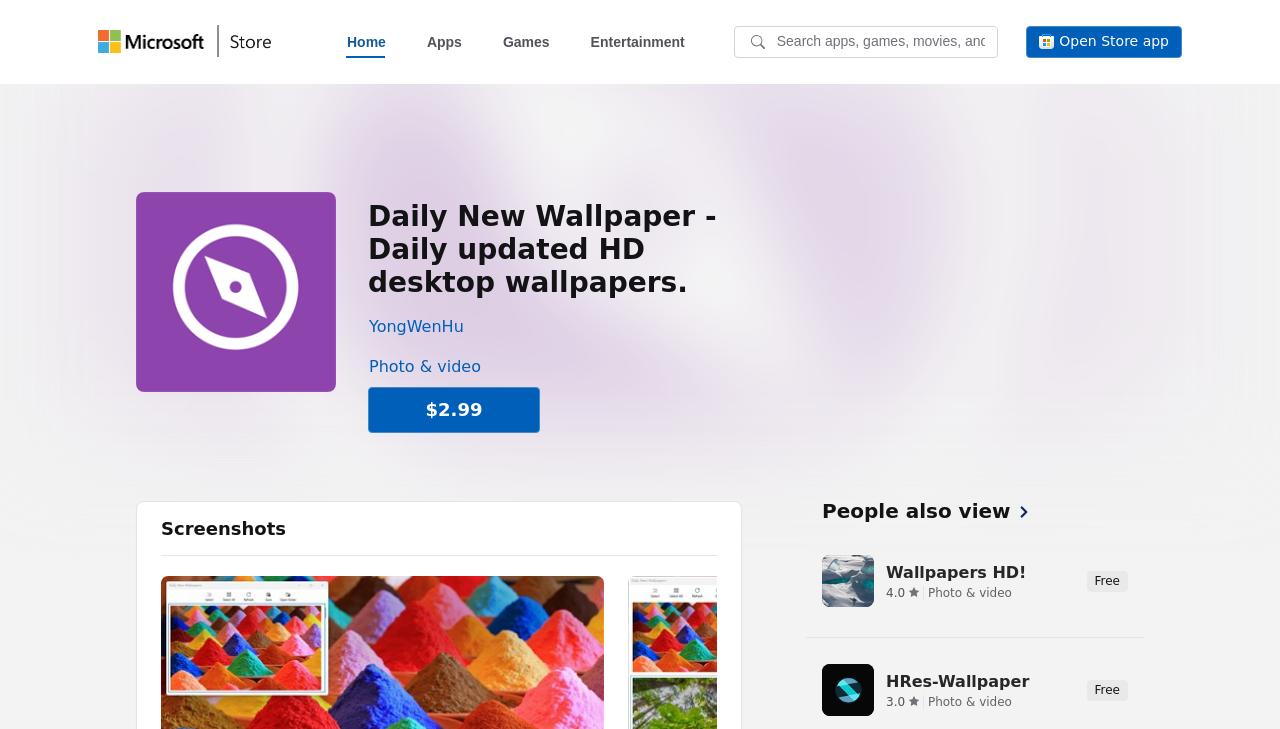Locate the bounding box coordinates of the clickable part needed for the task: "Scroll right".

[0.545, 0.934, 0.576, 0.989]